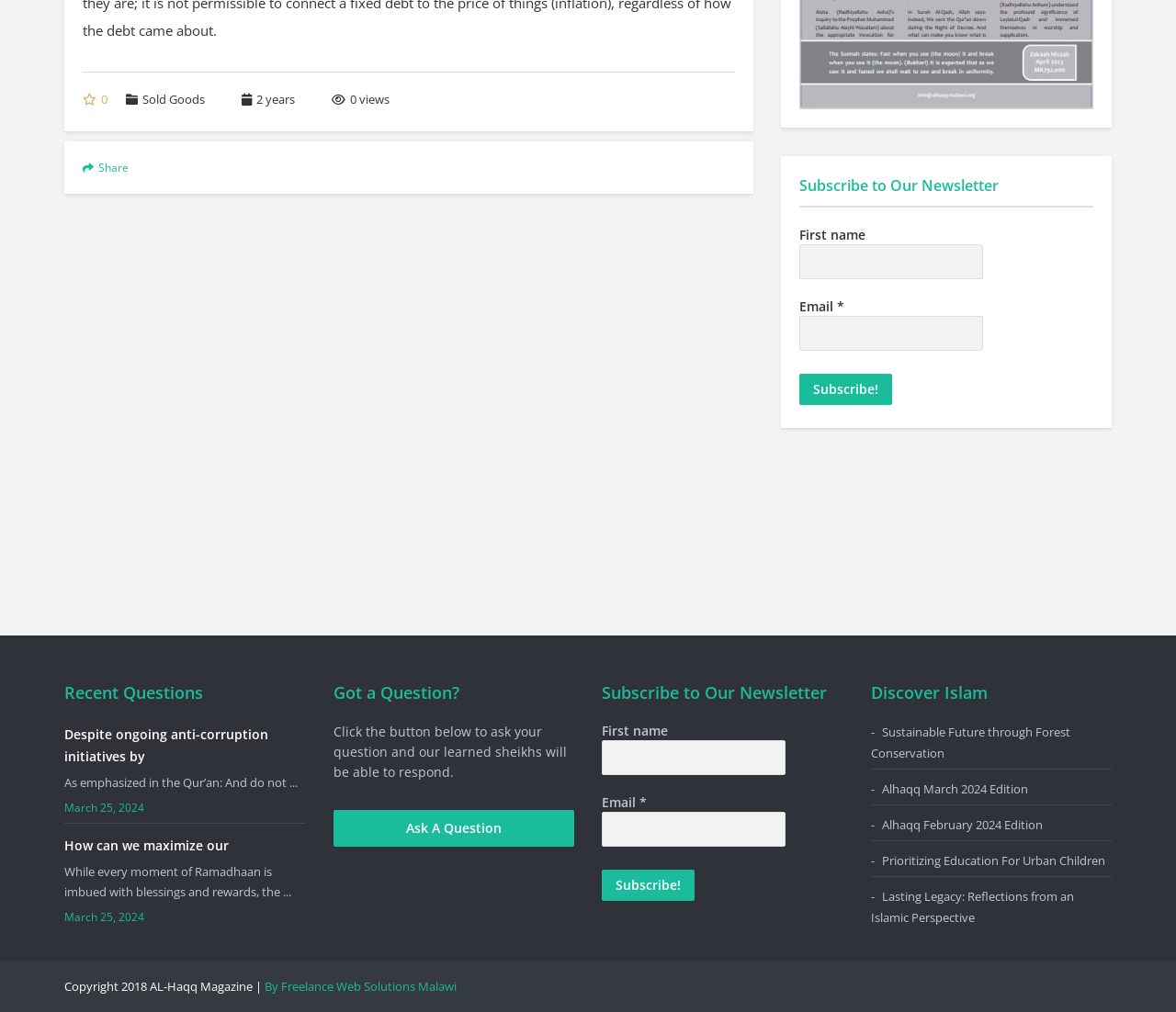Mark the bounding box of the element that matches the following description: "value="Subscribe!"".

[0.68, 0.369, 0.759, 0.4]